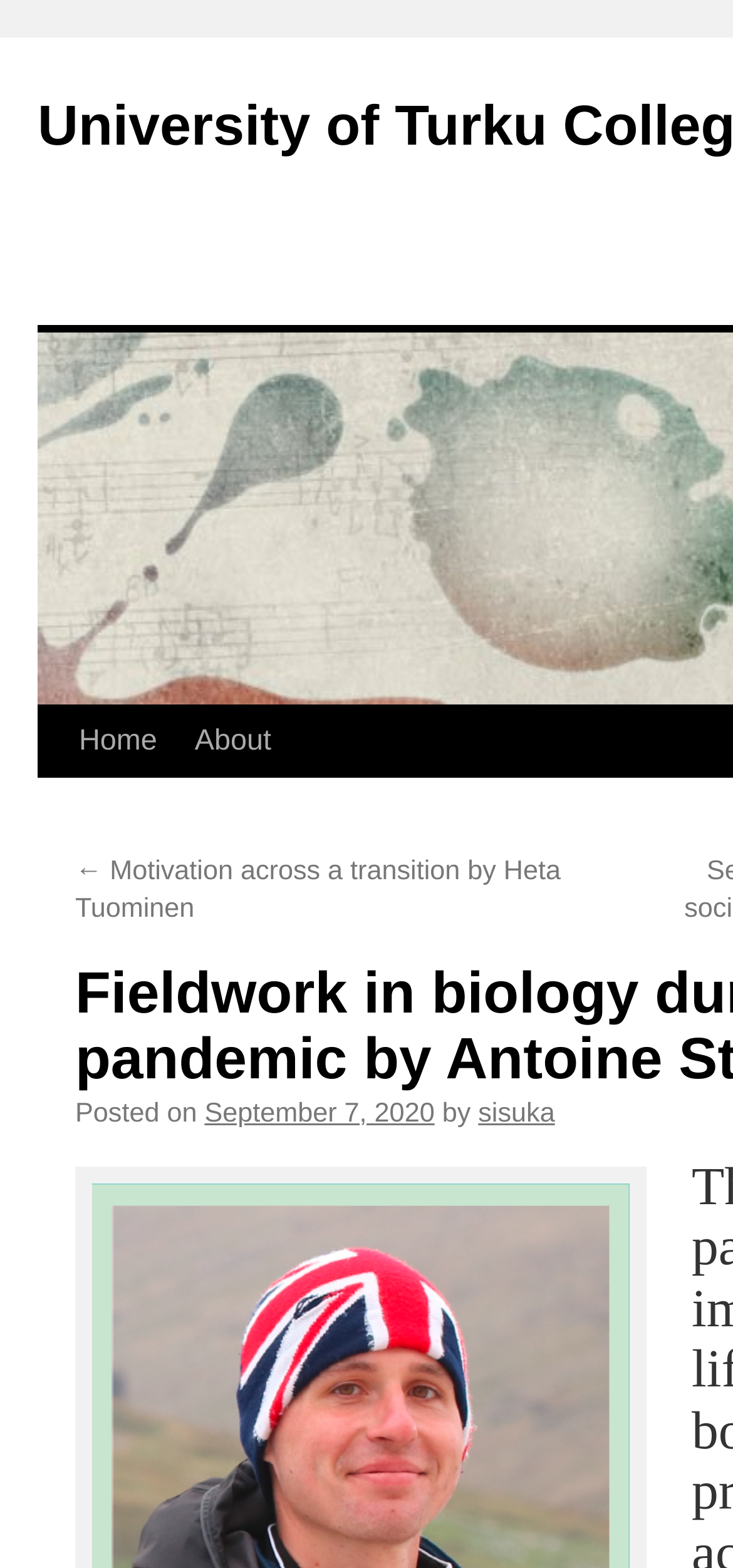Please extract and provide the main headline of the webpage.

Fieldwork in biology during the COVID-19 pandemic by Antoine Stier